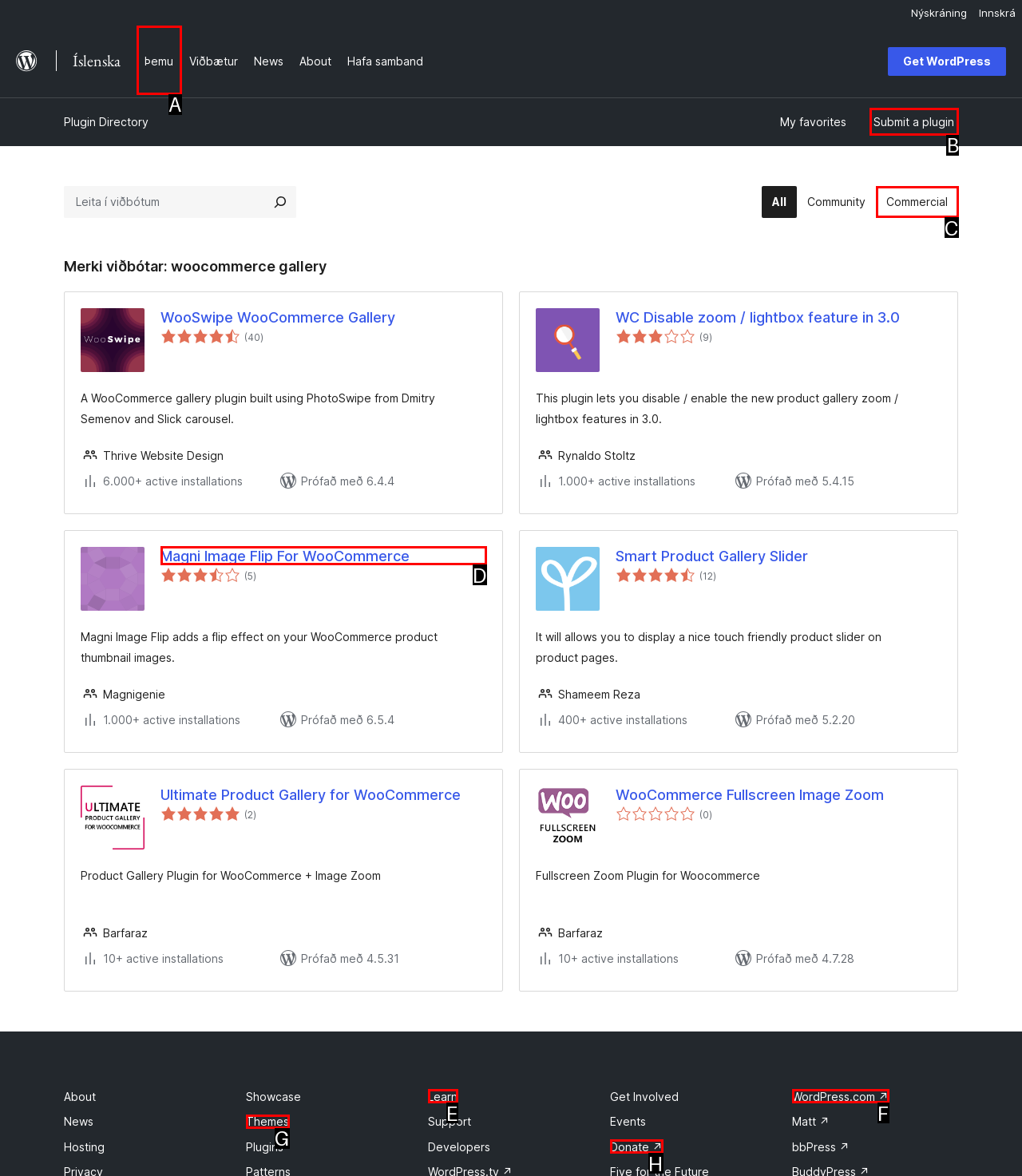Determine the right option to click to perform this task: Submit a plugin
Answer with the correct letter from the given choices directly.

B